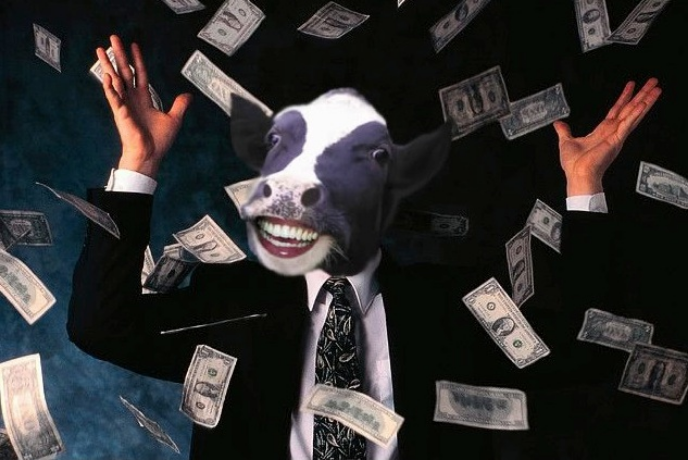What is surrounding the man in the image?
Using the information from the image, provide a comprehensive answer to the question.

The scene shows the man throwing his arms up in the air, and around him, dollar bills are falling, creating a sense of excitement and wealth, which is exaggerated and comical.